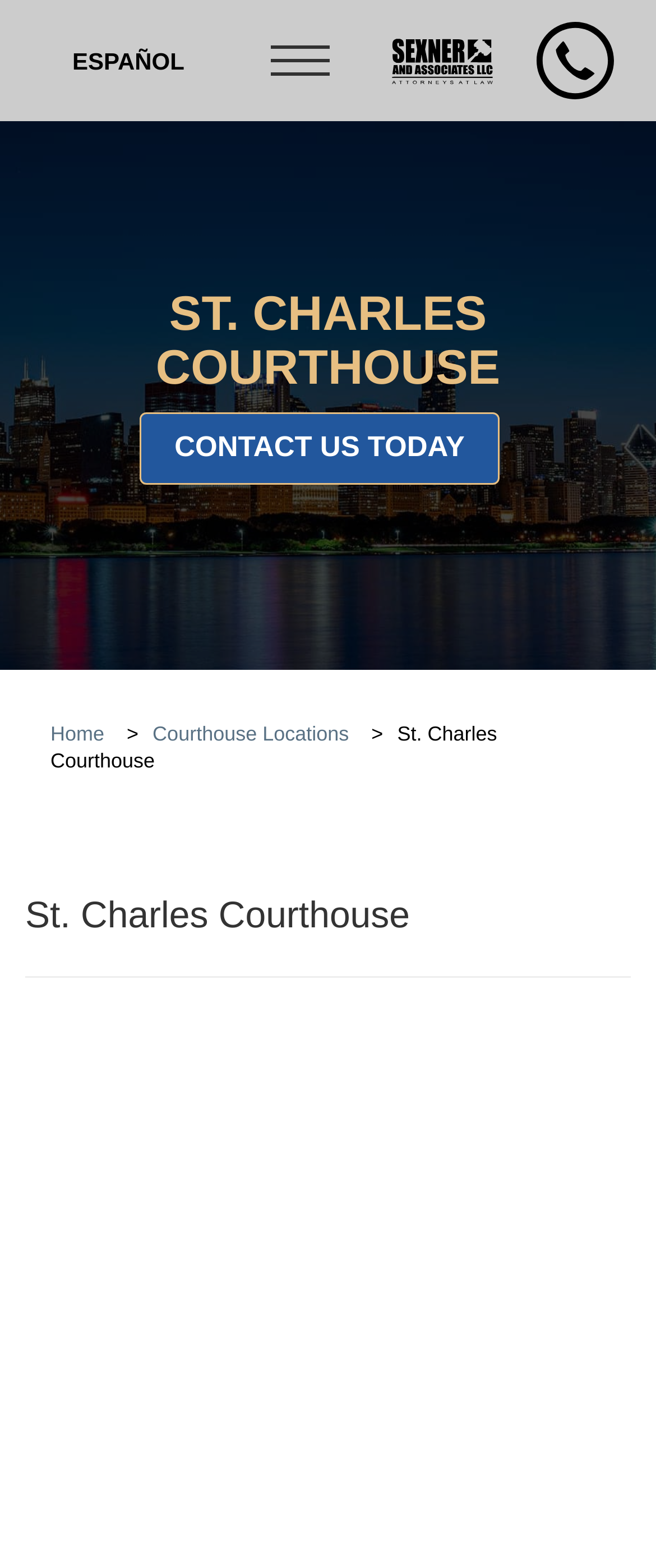Provide a comprehensive caption for the webpage.

The webpage appears to be about the St. Charles Courthouse, with a focus on providing information and resources related to the courthouse. 

At the top of the page, there is a logo and a link to "Mitchell S. Sexner & Associates LLC" on the right side, accompanied by an image. Below this, there is a button to toggle navigation, which is not expanded by default. 

On the top-right corner, there is a link to a mobile number, accompanied by an image. On the top-left corner, there is a link to switch the language to "ESPAÑOL". 

The main content of the page is divided into two sections. The top section has a large heading "ST. CHARLES COURTHOUSE" in the center, with a link to "CONTACT US TODAY" below it. 

The bottom section has a navigation menu with links to "Home", "Courthouse Locations", and other pages. The "St. Charles Courthouse" link is highlighted, indicating that it is the current page. Below this navigation menu, there is a heading "St. Charles Courthouse" with a horizontal separator line below it, which likely separates the main content from the rest of the page.